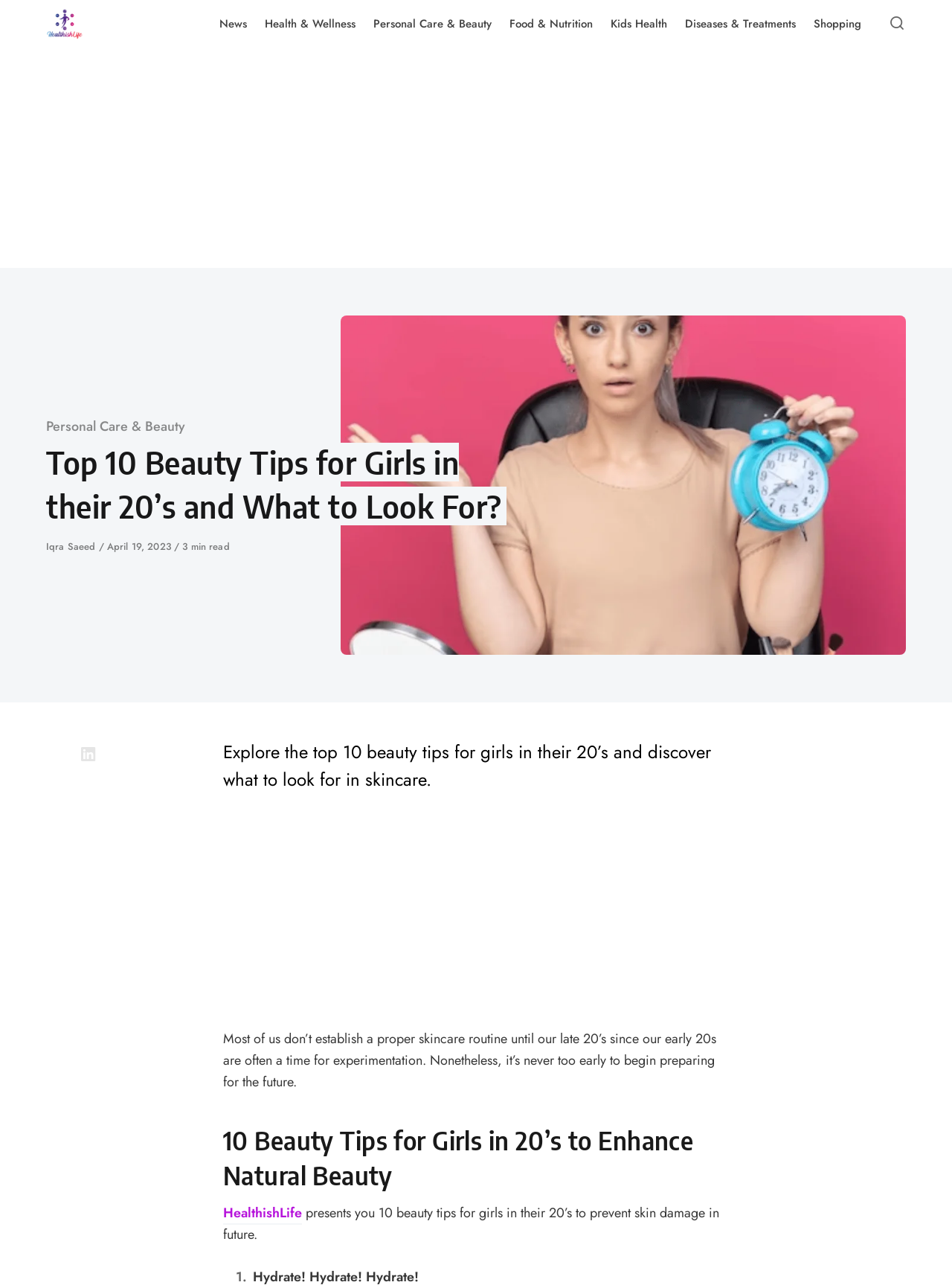Answer the question using only a single word or phrase: 
What is the first beauty tip mentioned in the article?

Hydrate!